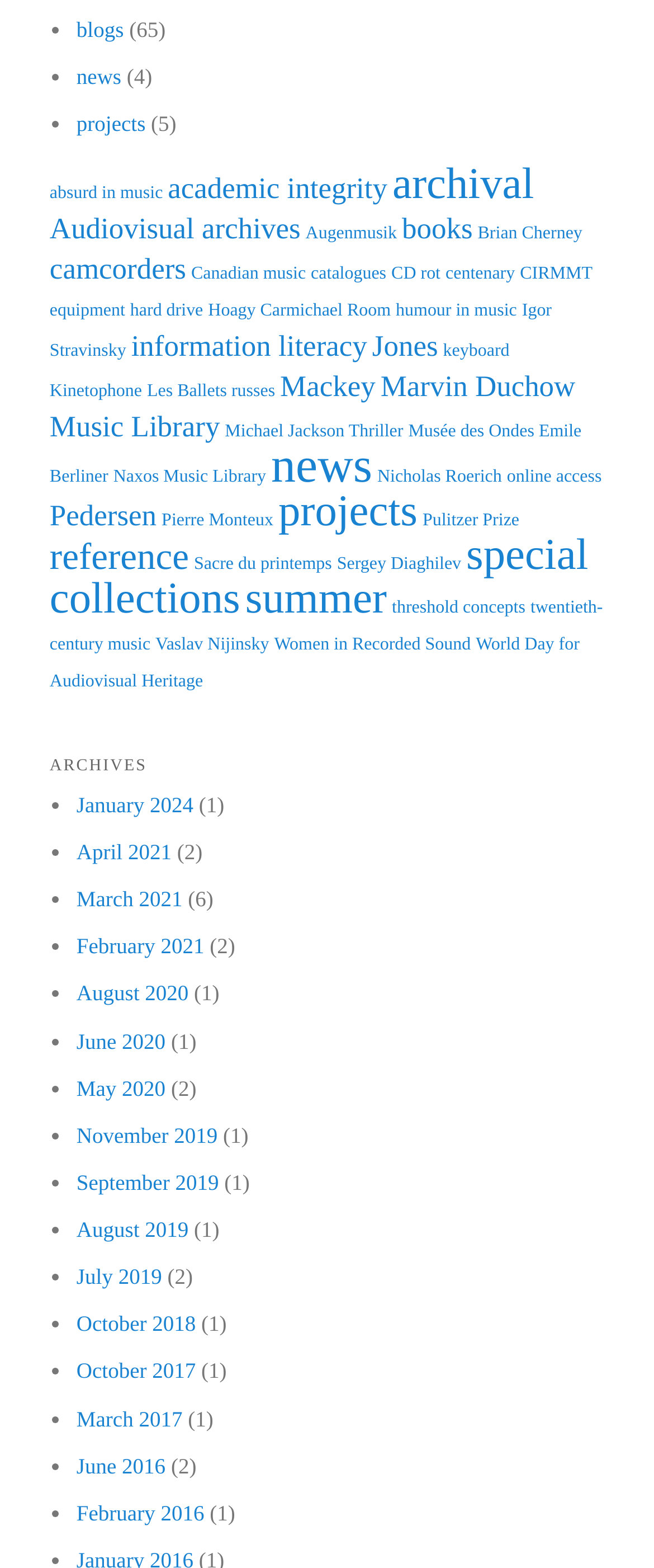What is the title of the first link in the archives section?
Give a thorough and detailed response to the question.

The first link in the archives section is 'January 2024', which is at the top of the list.